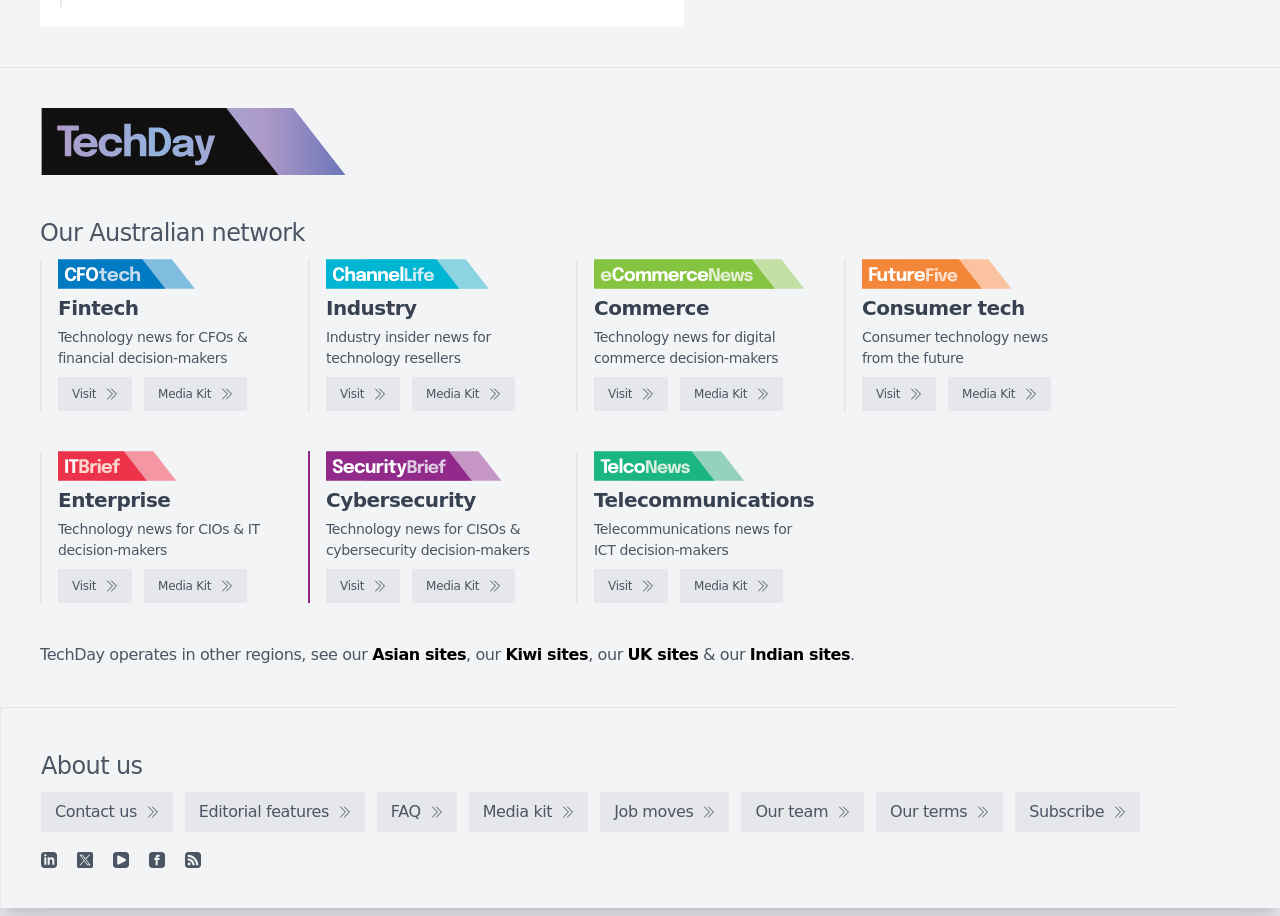Locate the bounding box coordinates of the item that should be clicked to fulfill the instruction: "Explore Australian network".

[0.031, 0.239, 0.238, 0.27]